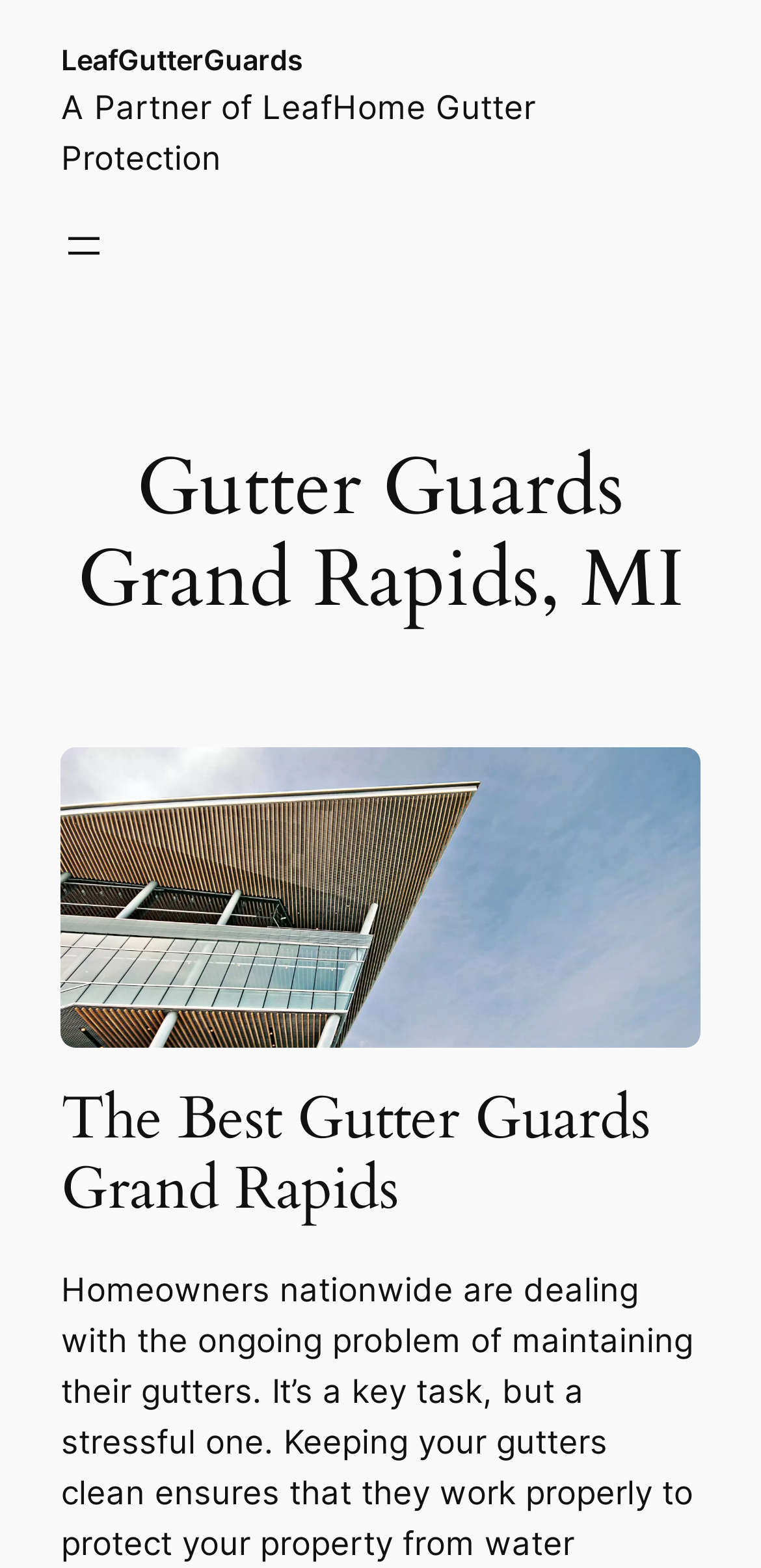What is the partner of LeafHome Gutter Protection?
Using the image, provide a detailed and thorough answer to the question.

I found this information by looking at the static text element that says 'A Partner of LeafHome Gutter Protection' and it mentions LeafGutterGuards as the partner.